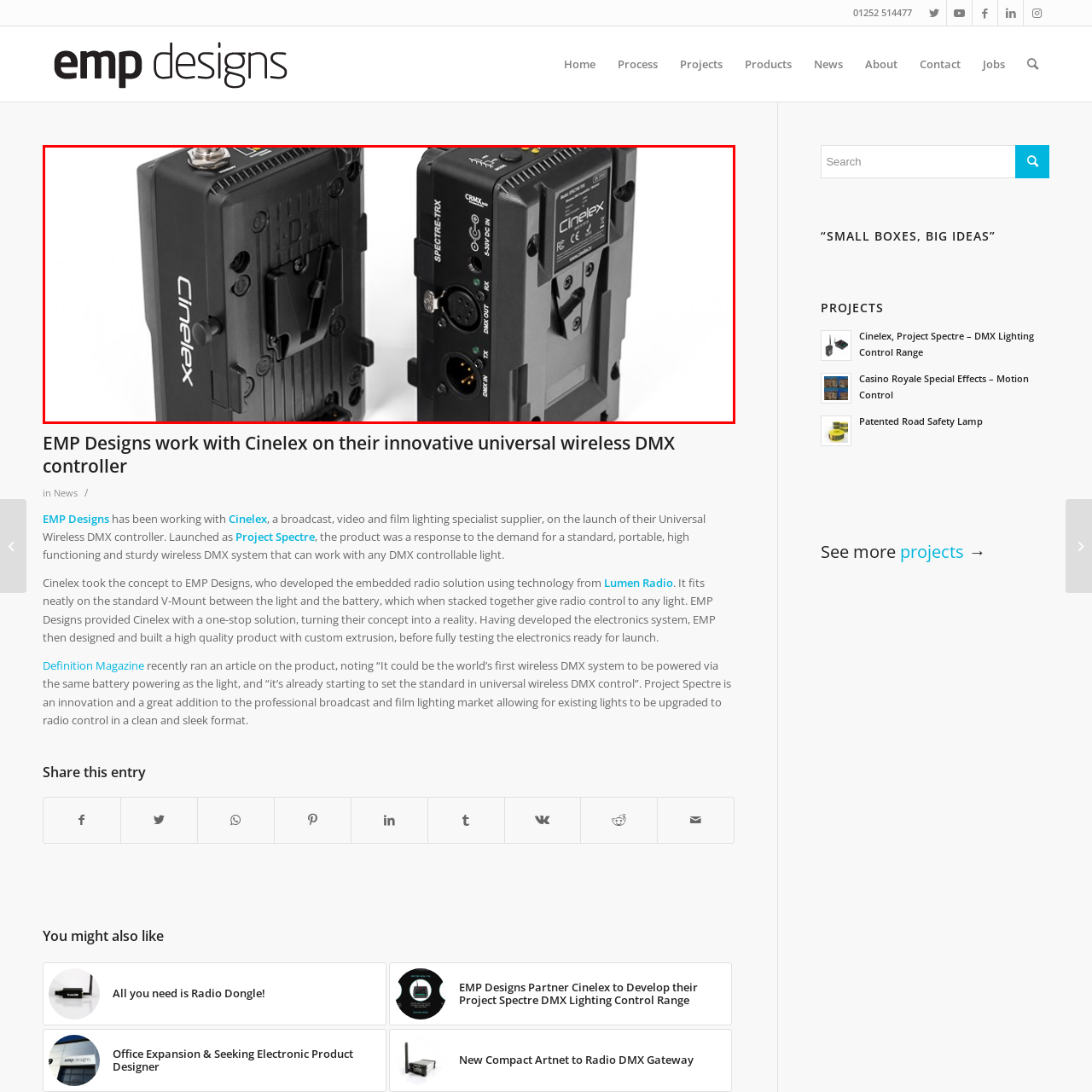View the section of the image outlined in red, In what industries is this device commonly used? Provide your response in a single word or brief phrase.

Broadcast, video, and film production